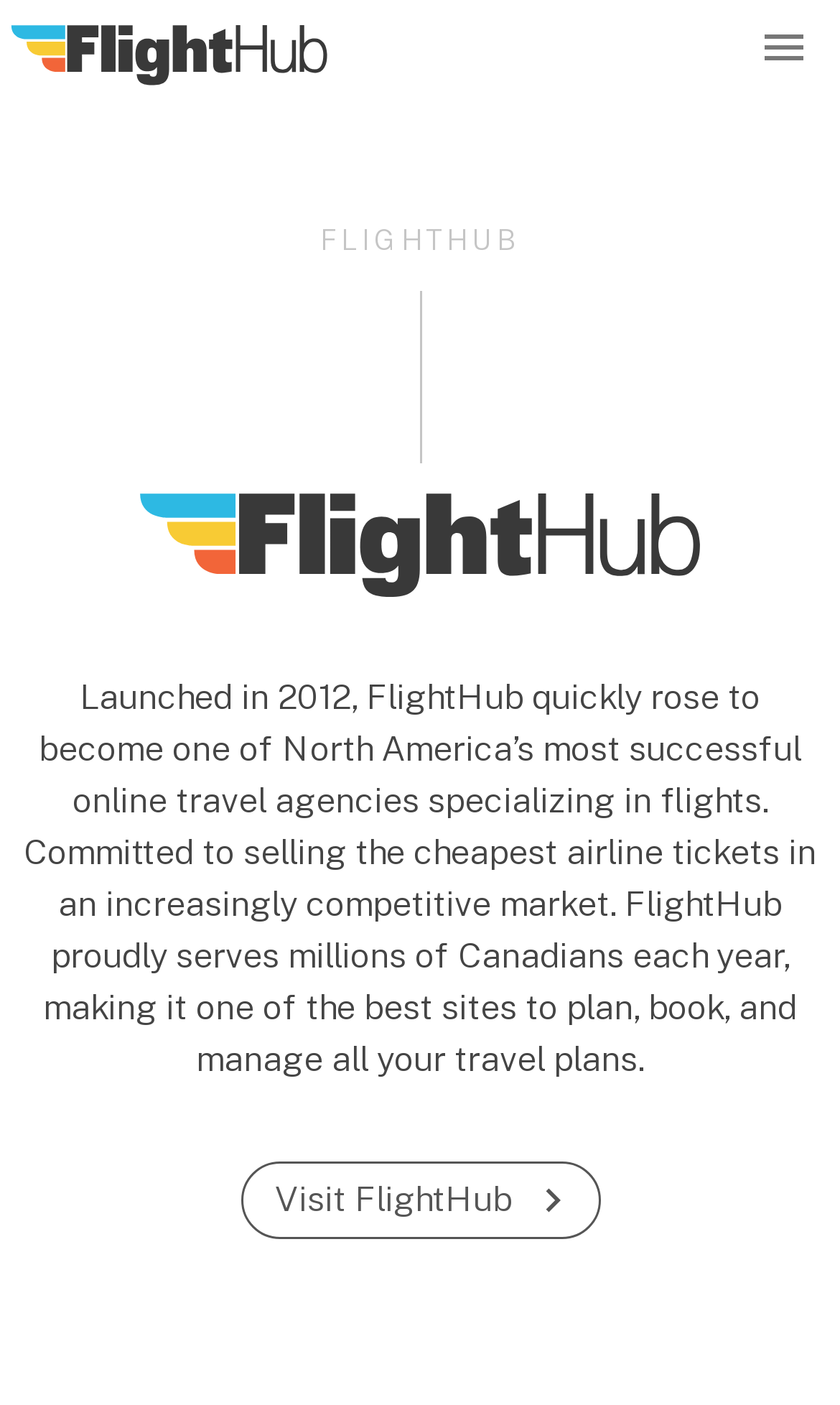Summarize the webpage with a detailed and informative caption.

The webpage is about FlightHub, an online travel agency specializing in flights. At the top left corner, there is a link and an image, likely a logo, with the text "Our Brands - FlightHub". On the top right corner, there is a menu button labeled "menu". Below the logo, there is a navigation menu with 8 links: "Home", "About", "Brands", "People", "Media", "Careers", "Passport to Dreams", and "Français". These links are aligned vertically and take up about half of the screen width.

In the middle of the page, there is a large section dedicated to FlightHub. It features a heading "FLIGHTHUB" and an image, possibly a logo or a banner. Below the heading, there is a paragraph of text that describes FlightHub's history, mission, and services. The text explains that FlightHub was launched in 2012, quickly became one of North America's most successful online travel agencies, and is committed to selling the cheapest airline tickets. It also mentions that FlightHub serves millions of Canadians each year, making it a popular site for planning, booking, and managing travel plans.

At the bottom of the FlightHub section, there is a call-to-action link labeled "chevron_right Visit FlightHub", which encourages visitors to explore the FlightHub website.